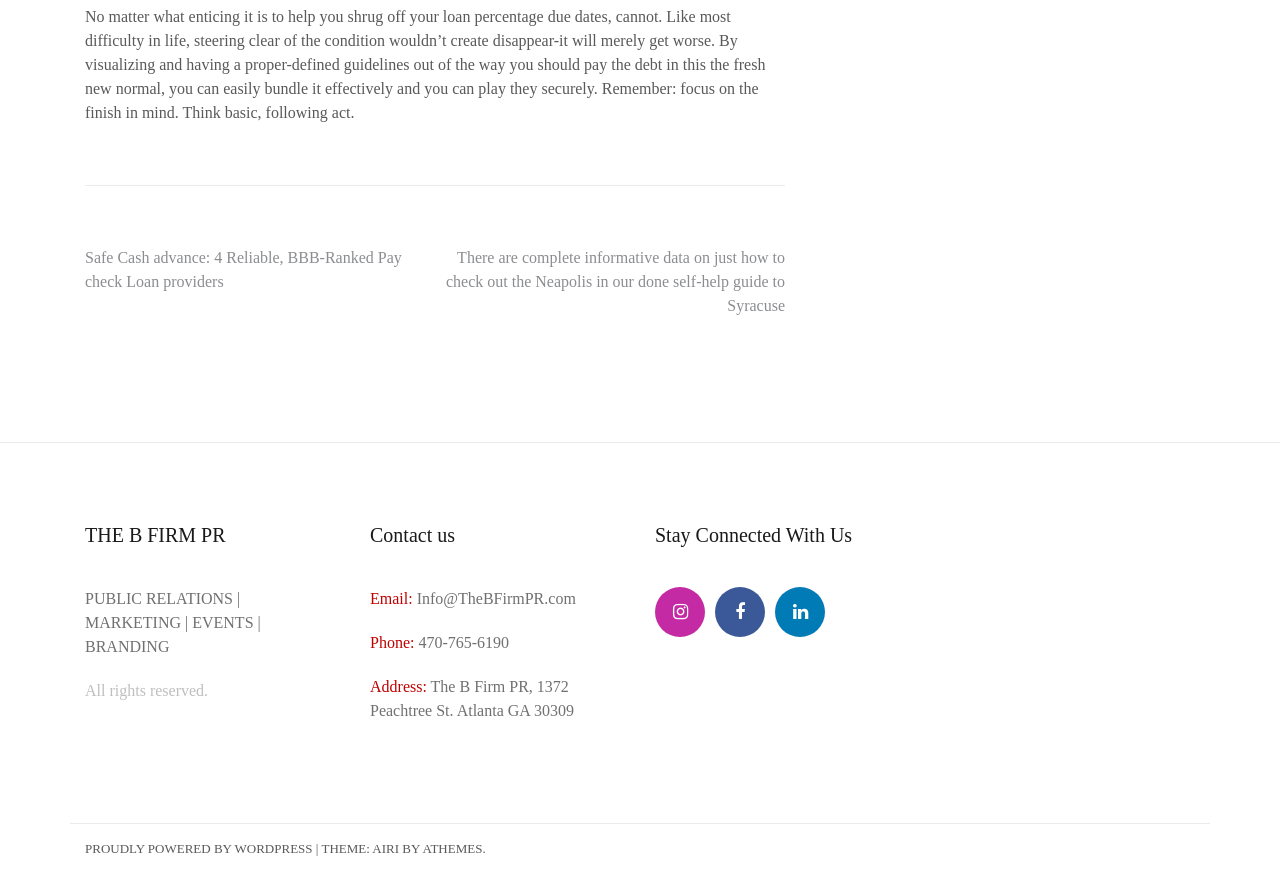What is the company name?
Make sure to answer the question with a detailed and comprehensive explanation.

The company name can be found in the heading element with the text 'THE B FIRM PR' and also in the contact information section with the address 'The B Firm PR, 1372 Peachtree St. Atlanta GA 30309'.